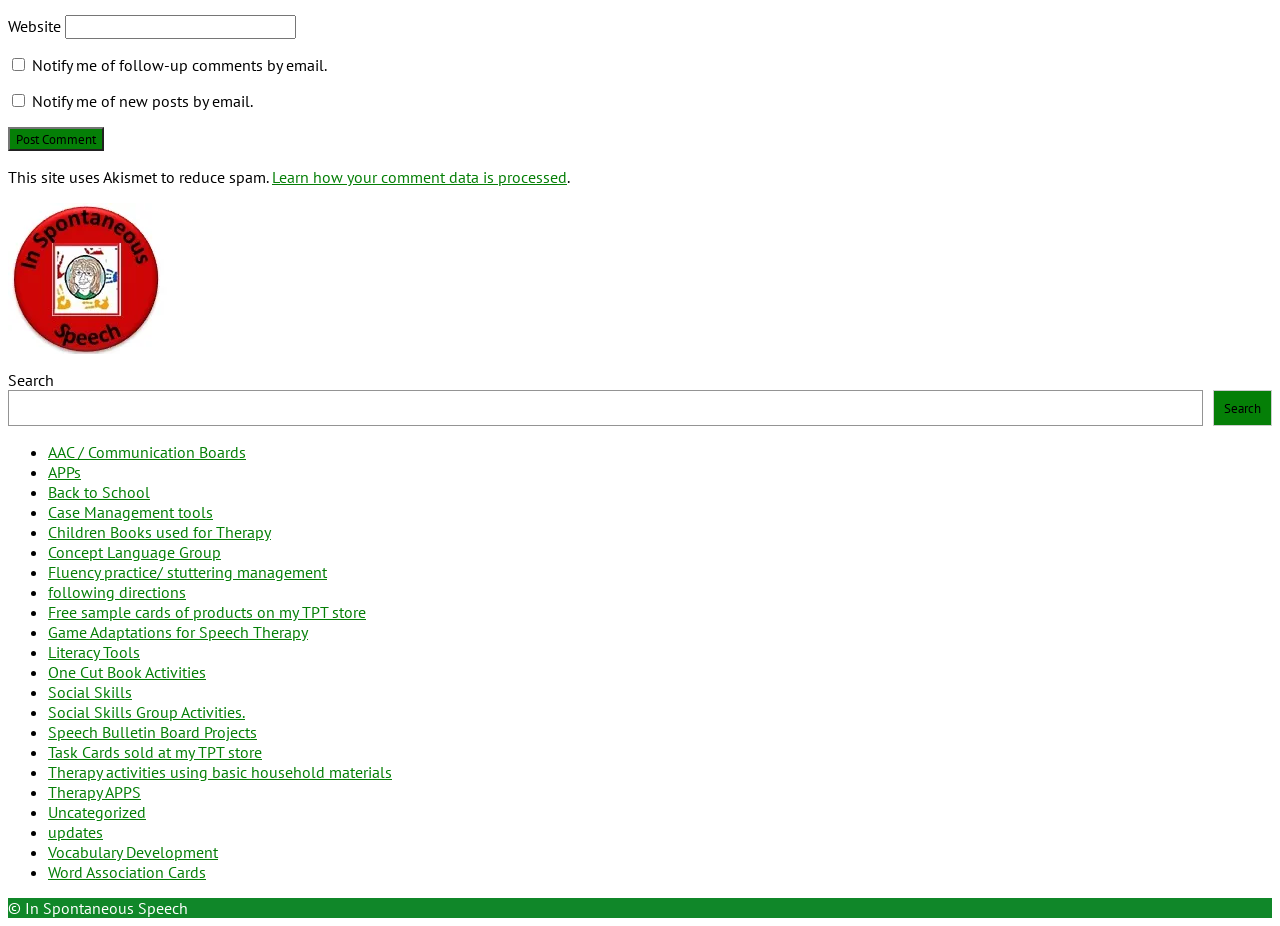What is the website's copyright information?
Answer with a single word or phrase, using the screenshot for reference.

© In Spontaneous Speech